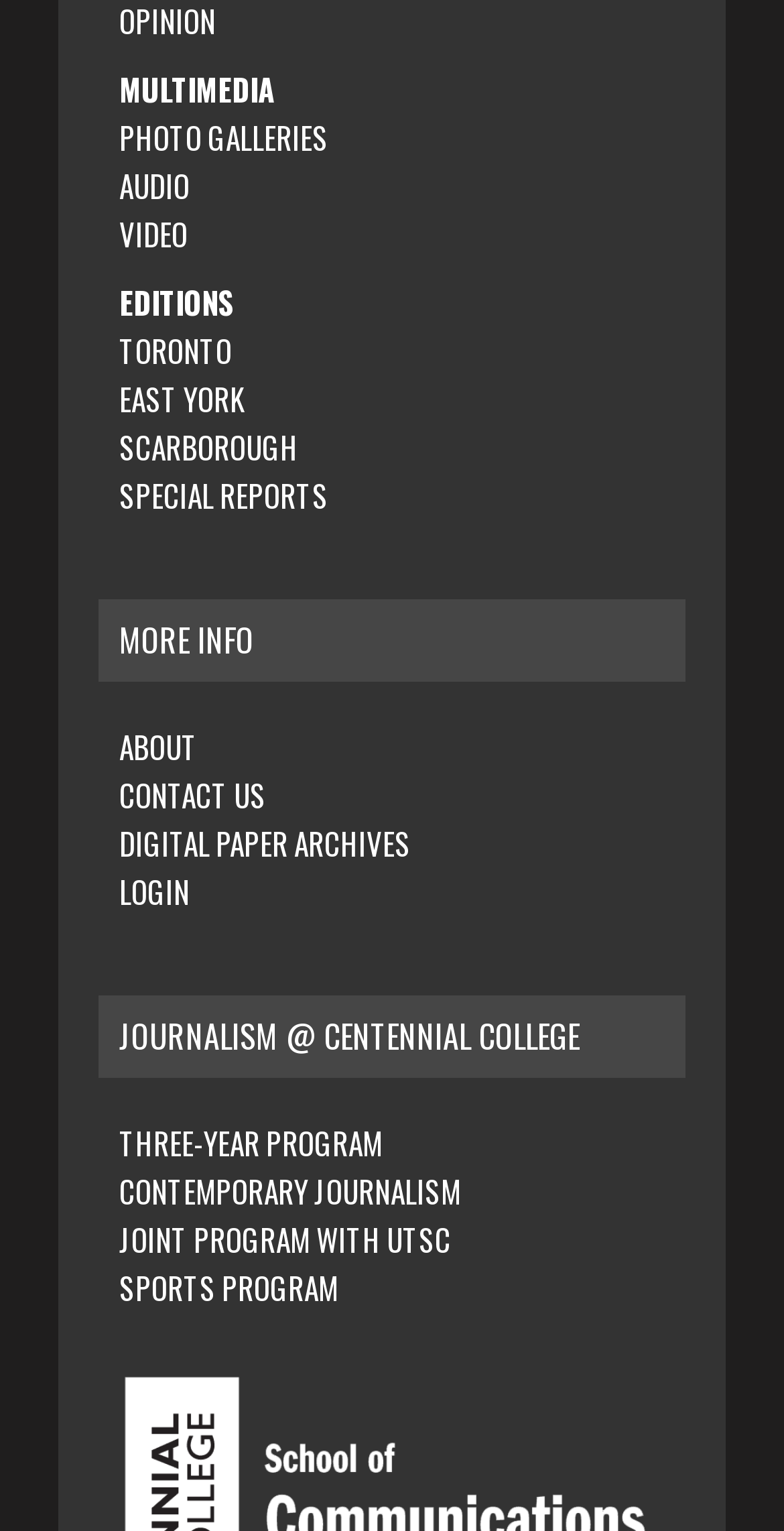Locate the bounding box coordinates of the element I should click to achieve the following instruction: "access audio content".

[0.152, 0.106, 0.242, 0.135]